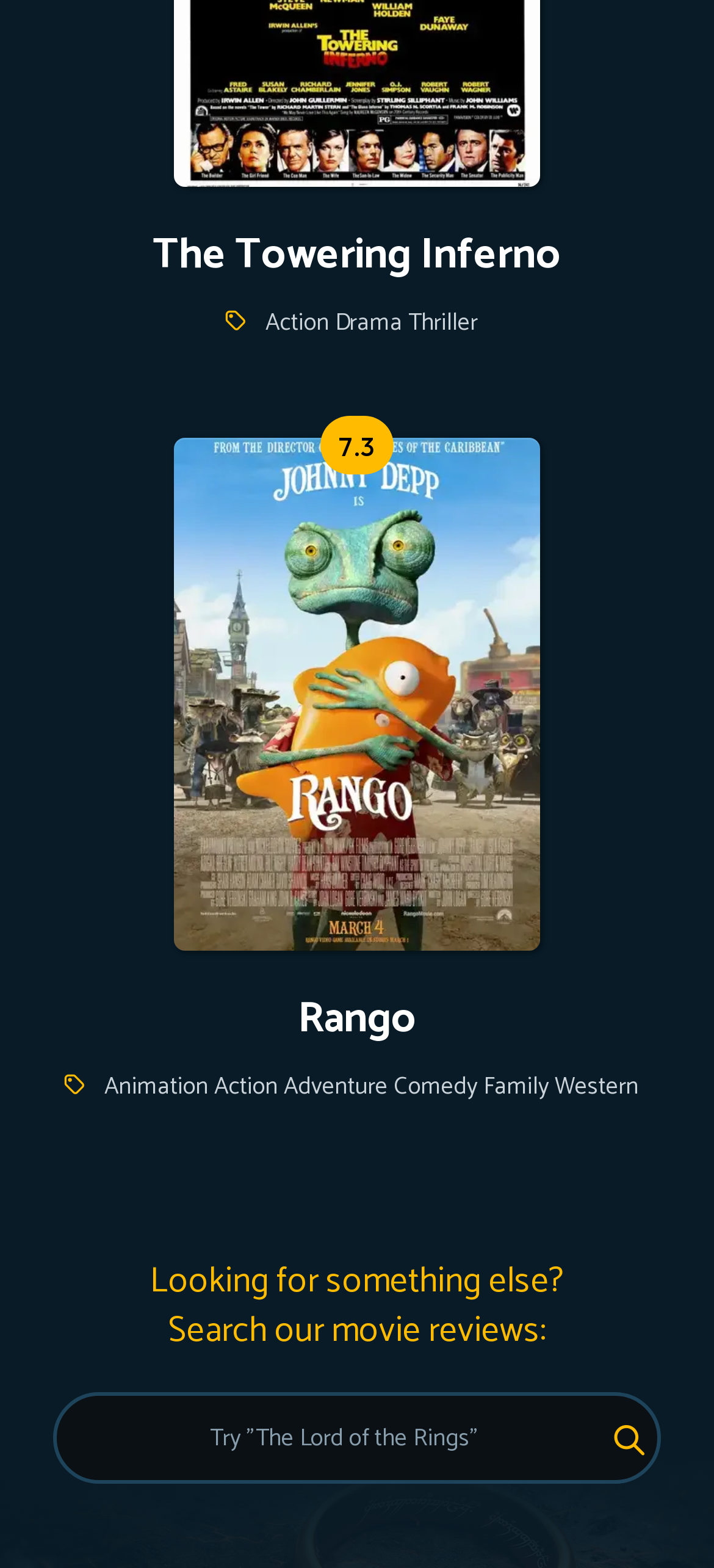Locate the UI element that matches the description The Towering Inferno in the webpage screenshot. Return the bounding box coordinates in the format (top-left x, top-left y, bottom-right x, bottom-right y), with values ranging from 0 to 1.

[0.051, 0.142, 0.949, 0.183]